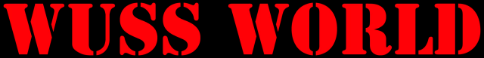Provide a thorough description of the image.

The image prominently features the bold title "WUSS WORLD" in striking red letters against a black background. This design element serves as the logo for the book "Wuss World" by Charles Oropallo, which explores themes related to the term "wuss," often defined in informal contexts as a weak or ineffectual person. The intensity of the colors and the strong typography convey a sense of significance and presence, inviting viewers into the world that centers around the exploration and discussion of the concept. This logo likely represents a blend of humor and introspection, typical of Oropallo’s narrative style.